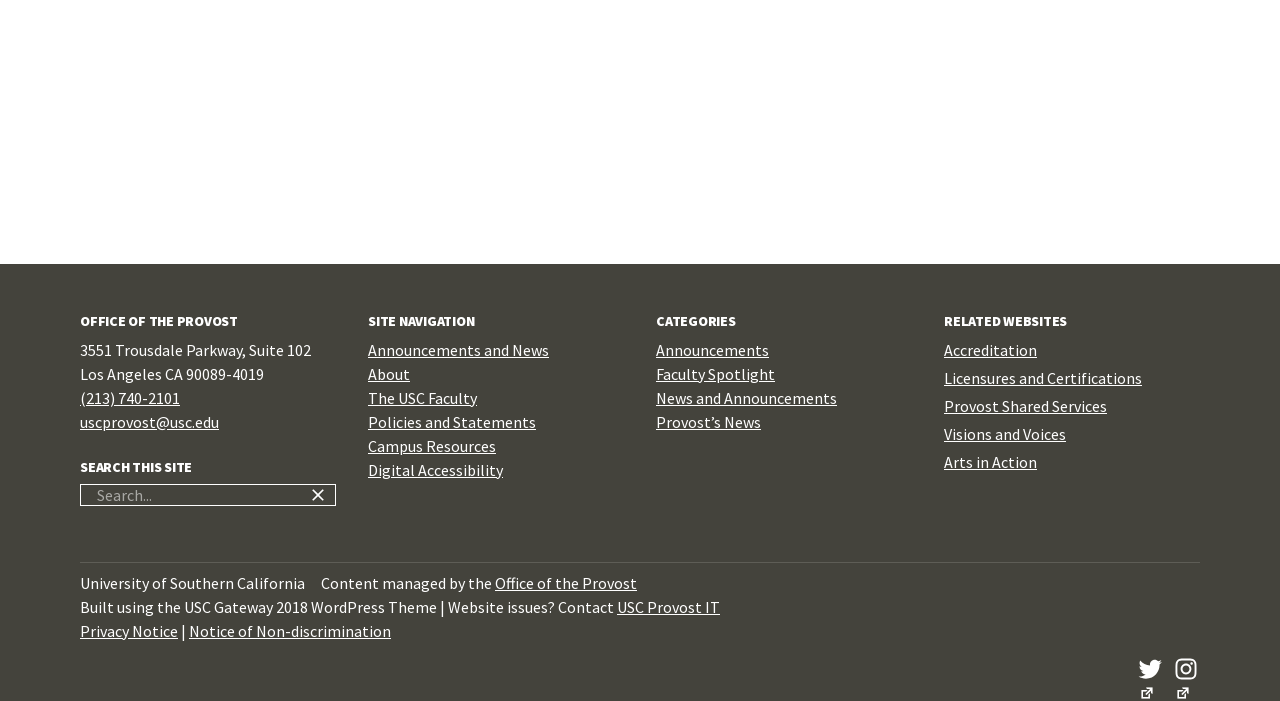Please find the bounding box coordinates (top-left x, top-left y, bottom-right x, bottom-right y) in the screenshot for the UI element described as follows: > Read more

None